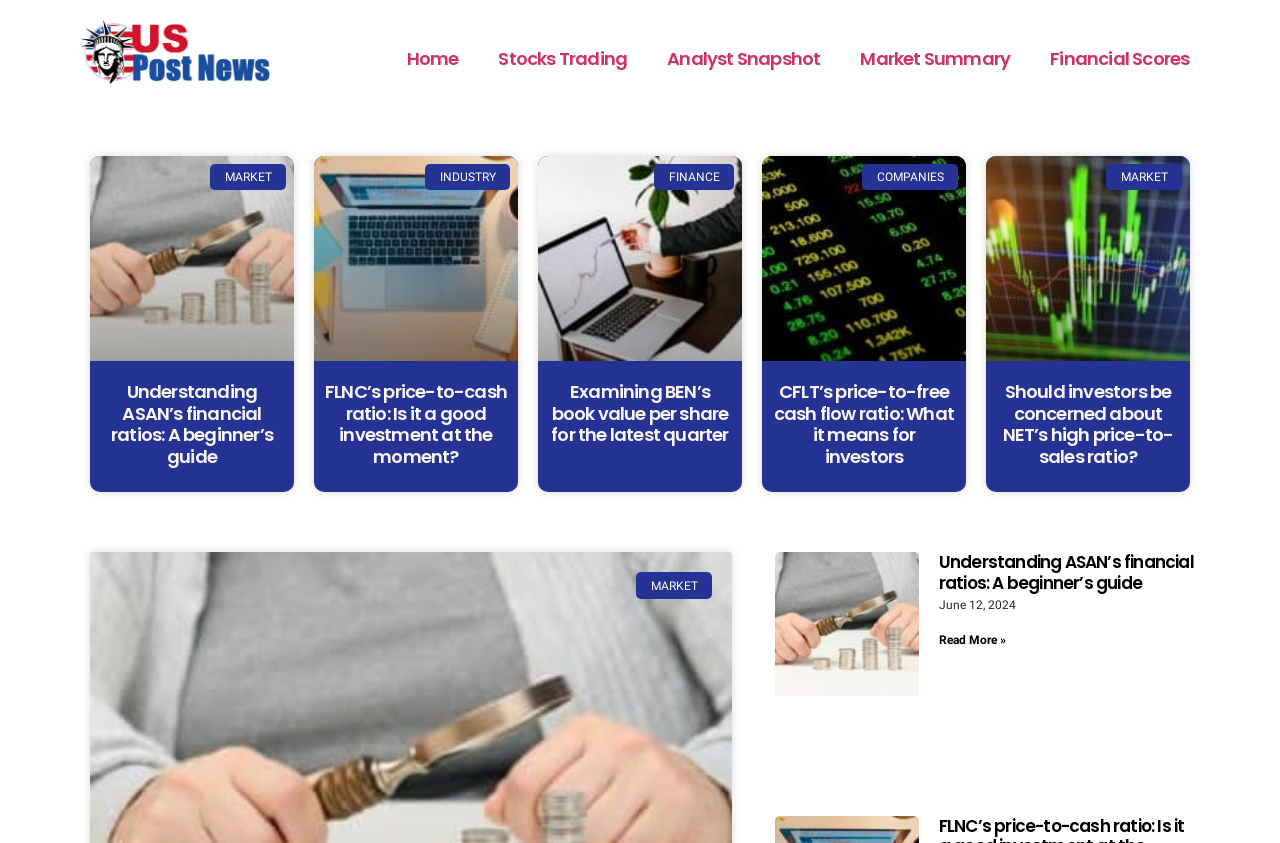Provide a one-word or short-phrase response to the question:
How many articles are displayed on the webpage?

5